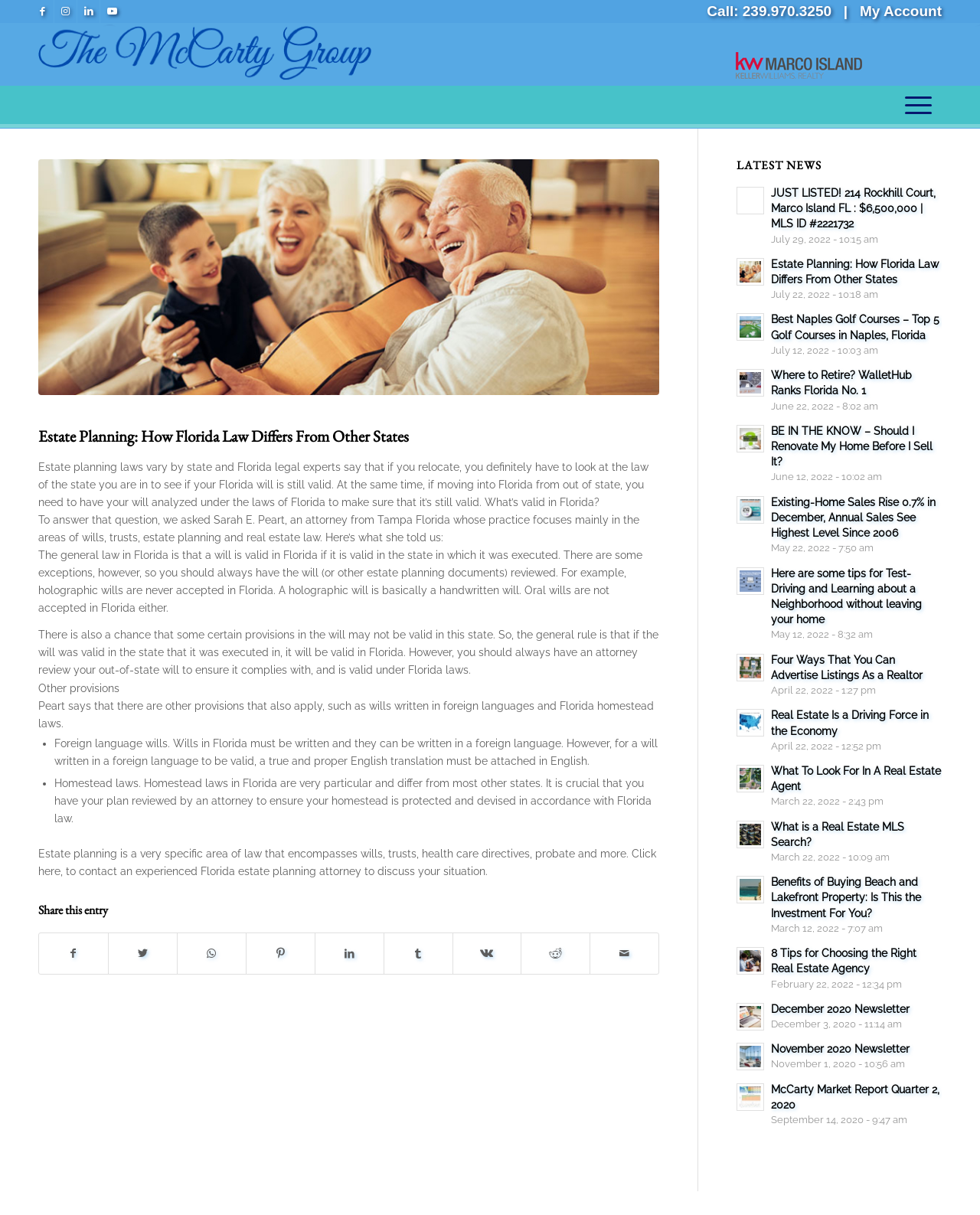Please pinpoint the bounding box coordinates for the region I should click to adhere to this instruction: "Click the 'Inicio' link".

None